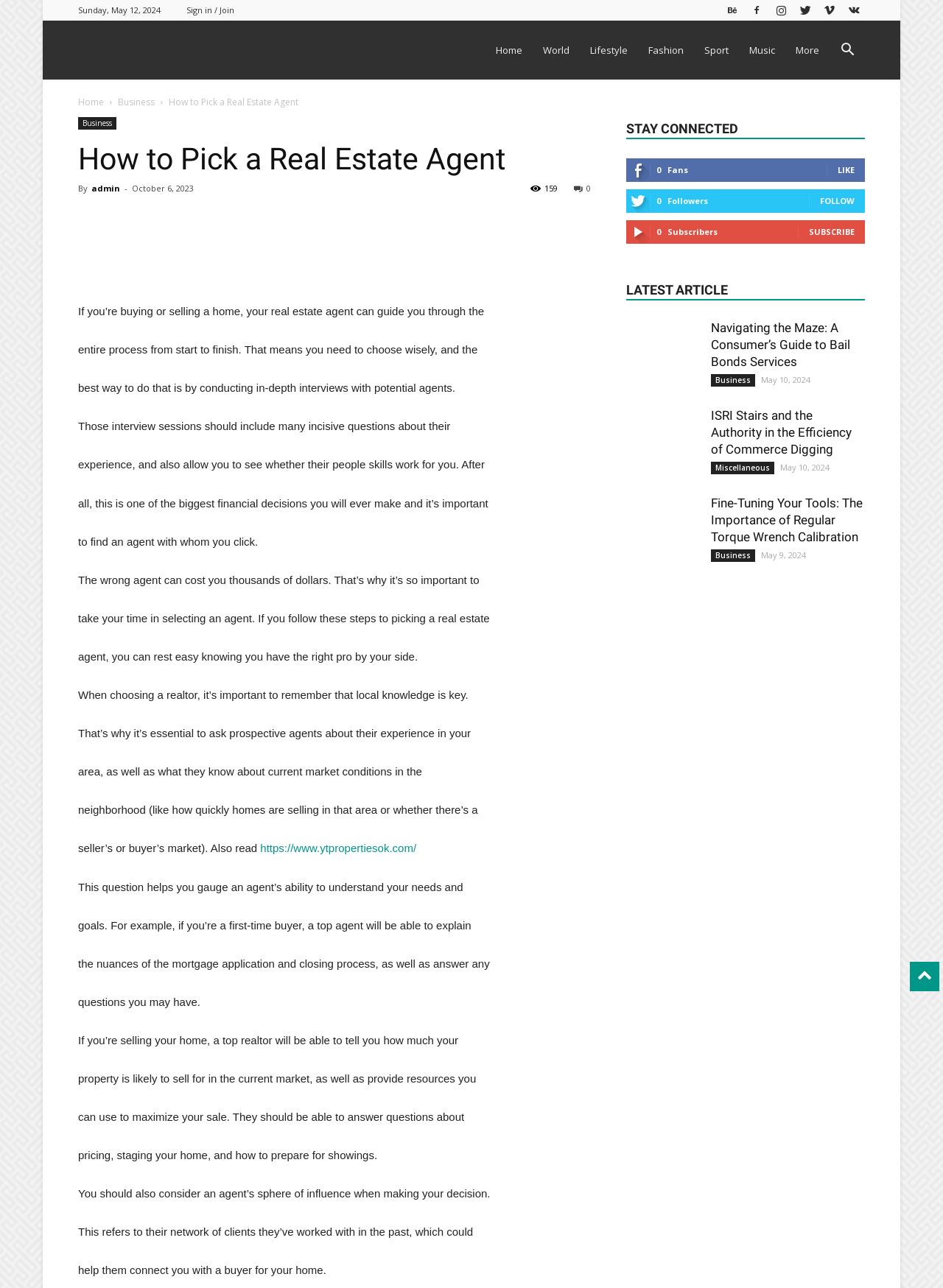Please find the bounding box coordinates for the clickable element needed to perform this instruction: "Click on the 'Home' link".

[0.435, 0.016, 0.485, 0.062]